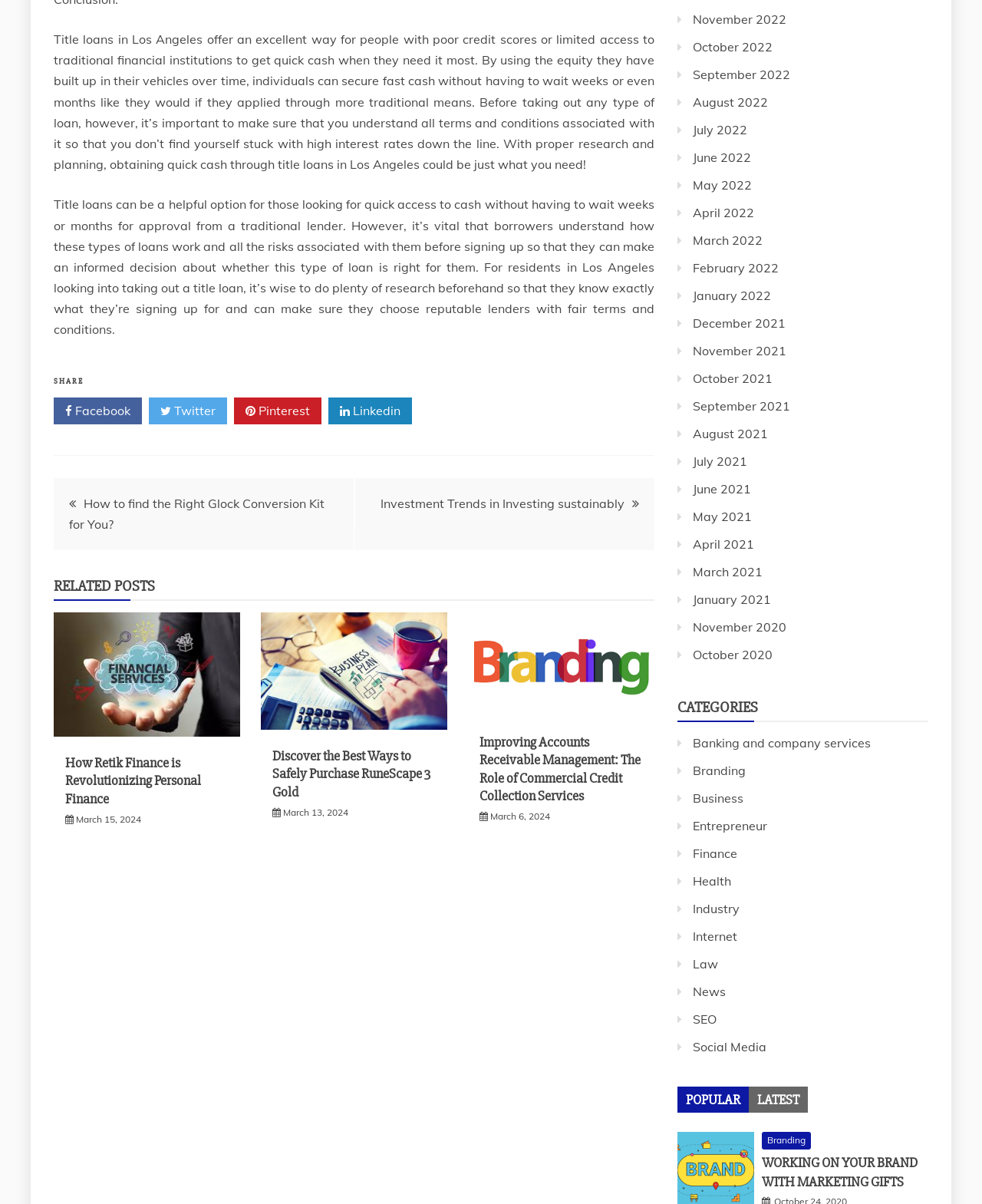Determine the bounding box coordinates of the region I should click to achieve the following instruction: "Share on Facebook". Ensure the bounding box coordinates are four float numbers between 0 and 1, i.e., [left, top, right, bottom].

[0.055, 0.33, 0.145, 0.352]